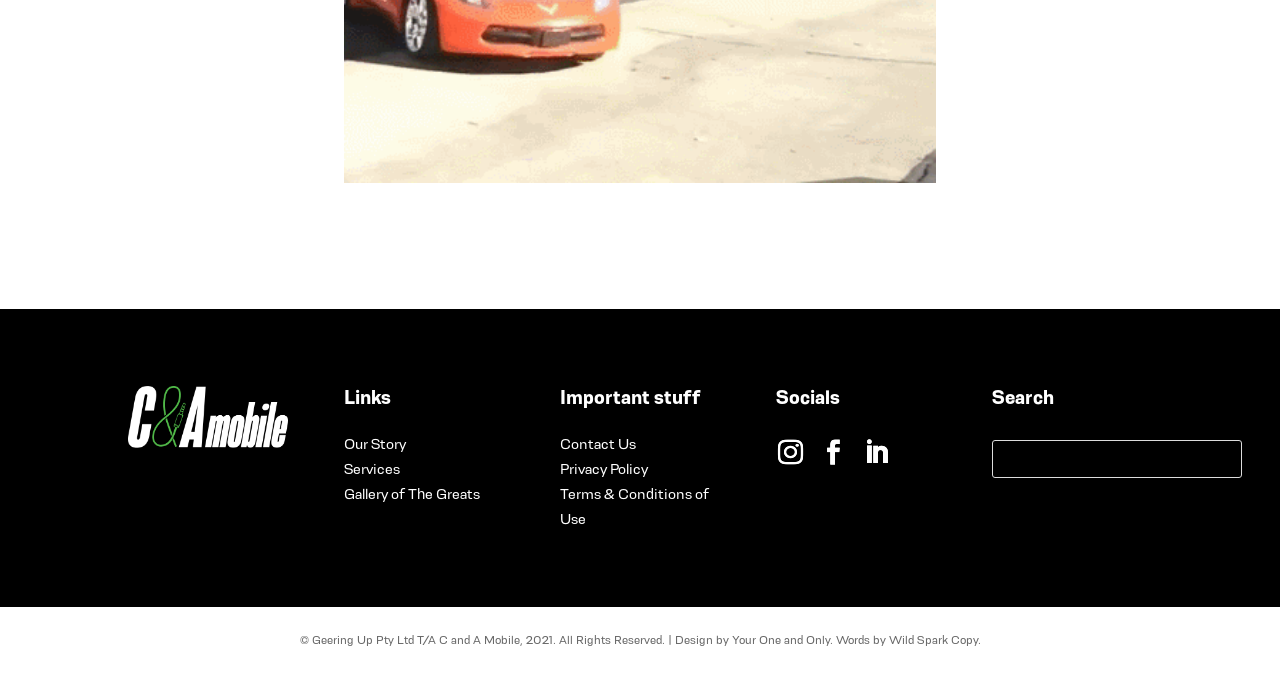Specify the bounding box coordinates of the area that needs to be clicked to achieve the following instruction: "go to Our Story".

[0.269, 0.642, 0.317, 0.667]